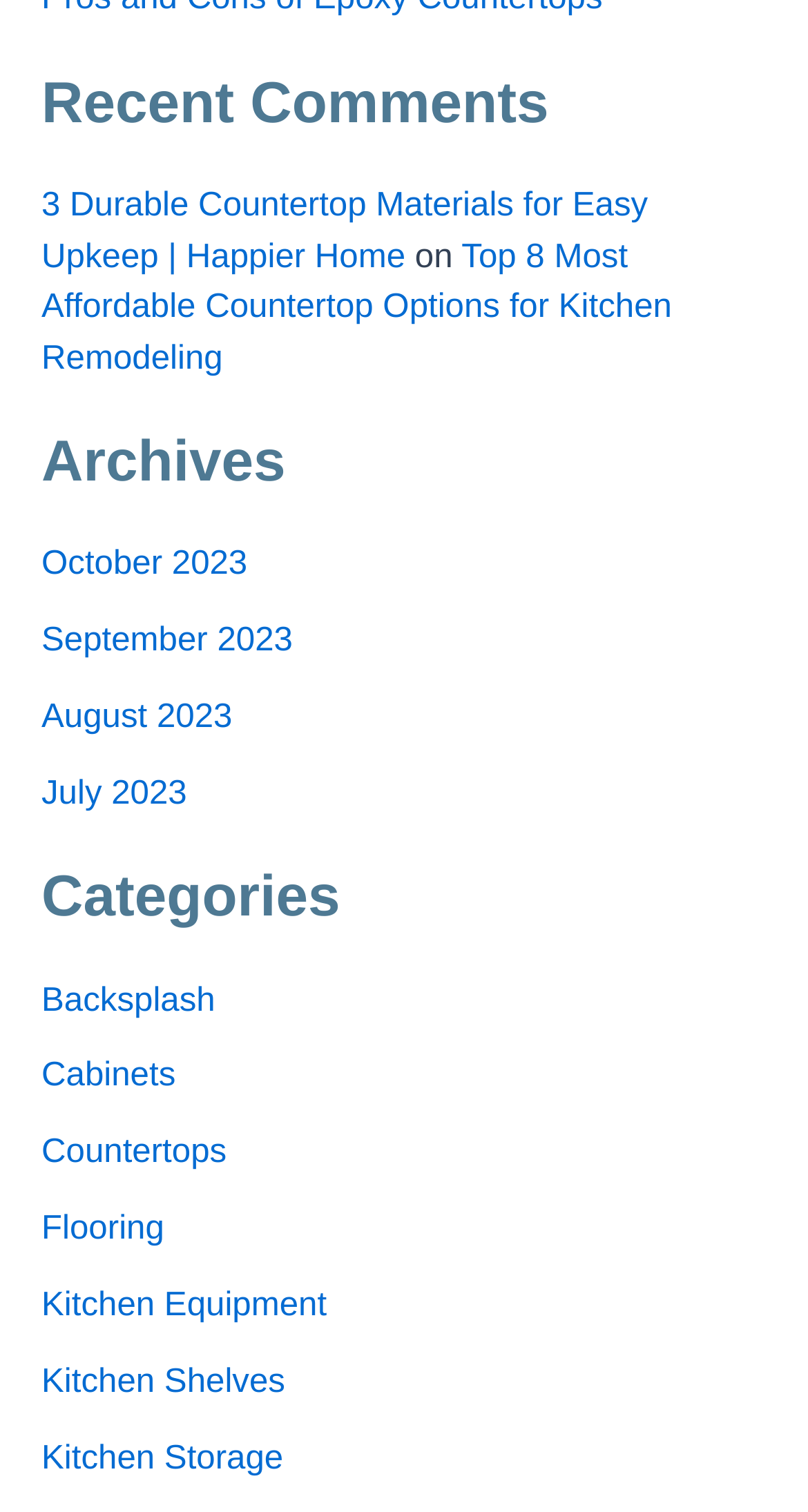Given the description "Cabinets", determine the bounding box of the corresponding UI element.

[0.051, 0.699, 0.217, 0.724]